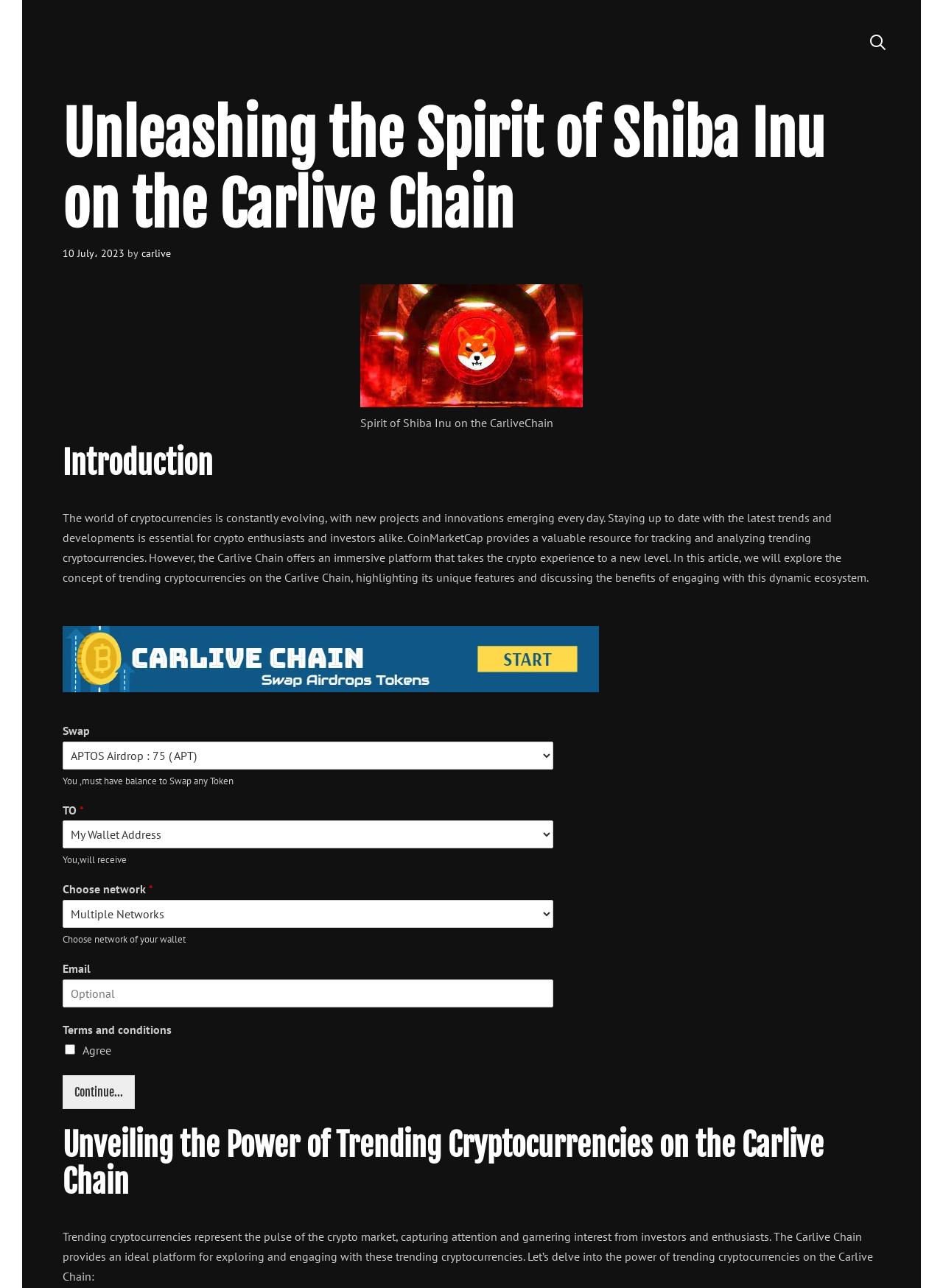Highlight the bounding box of the UI element that corresponds to this description: "16 July، 202310 July، 2023".

[0.066, 0.191, 0.132, 0.202]